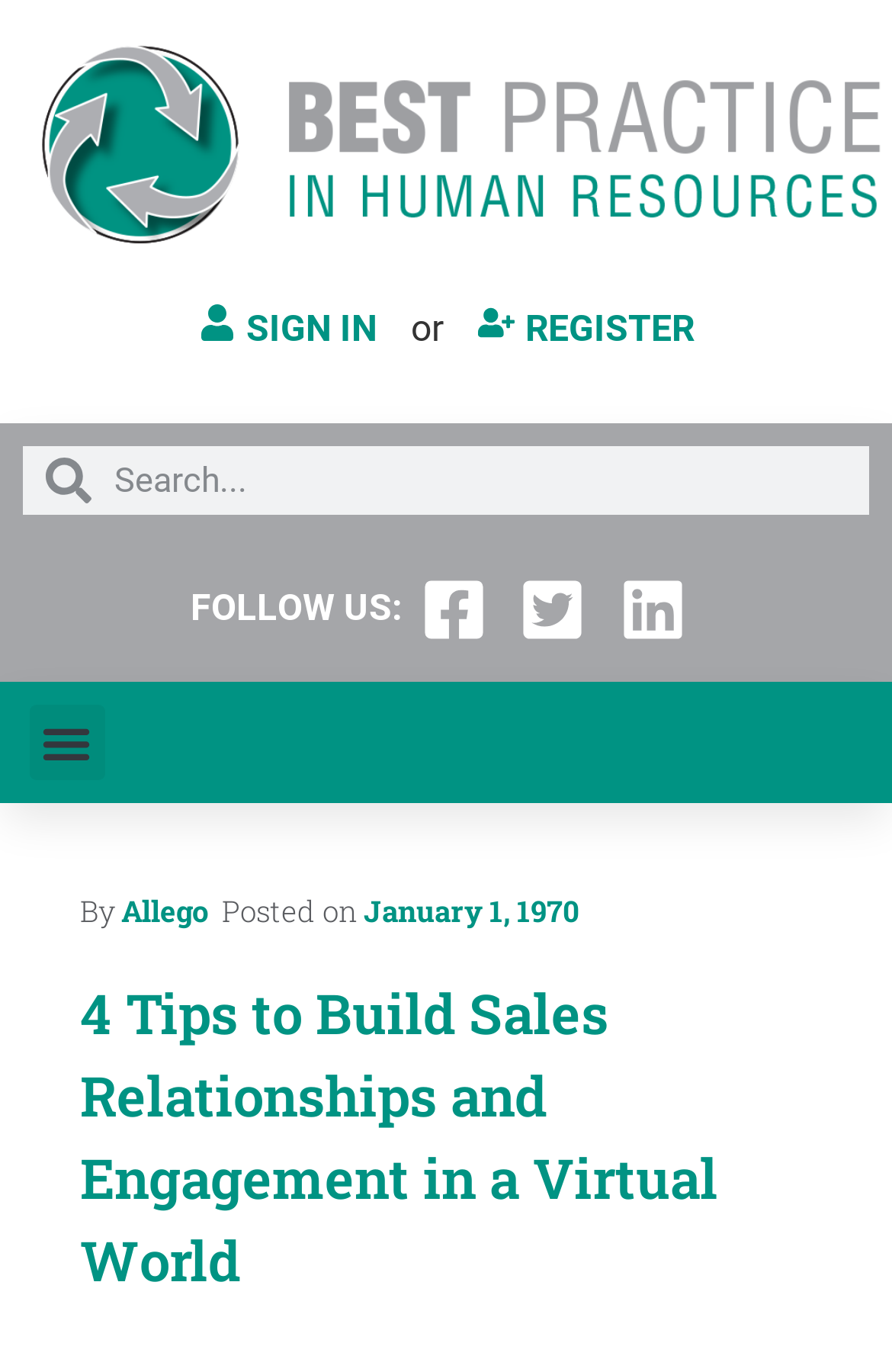What is the date of the article?
Based on the image, give a concise answer in the form of a single word or short phrase.

January 1, 1970